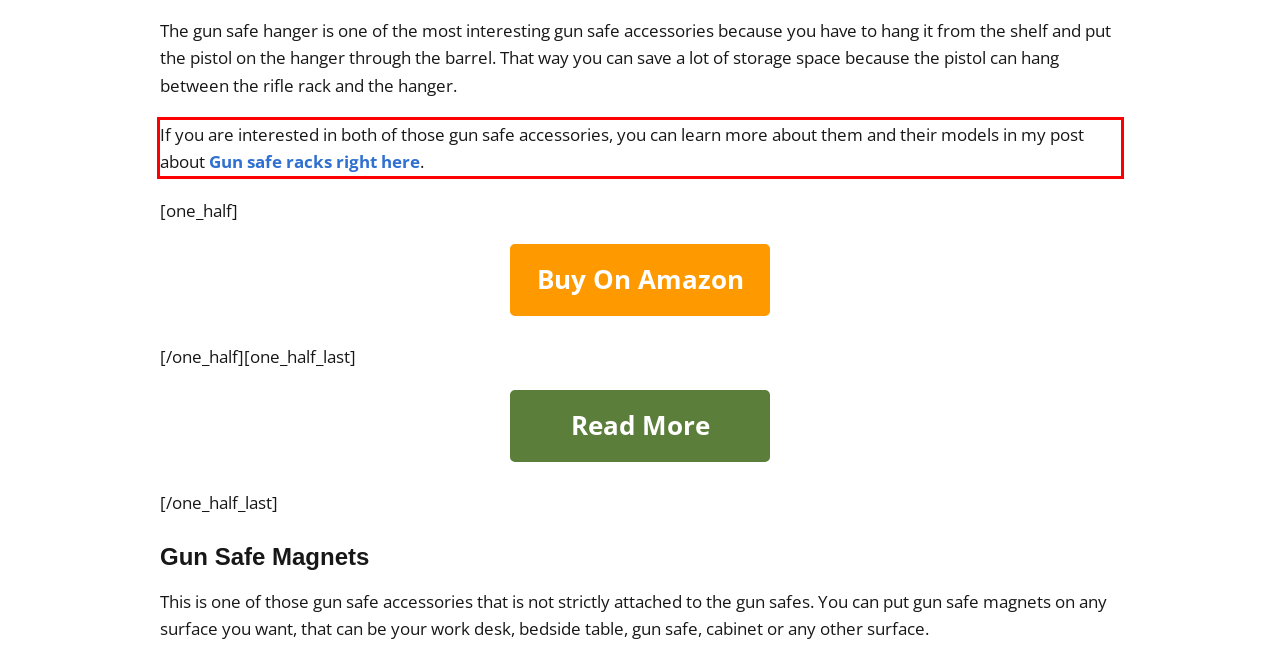Using OCR, extract the text content found within the red bounding box in the given webpage screenshot.

If you are interested in both of those gun safe accessories, you can learn more about them and their models in my post about Gun safe racks right here.